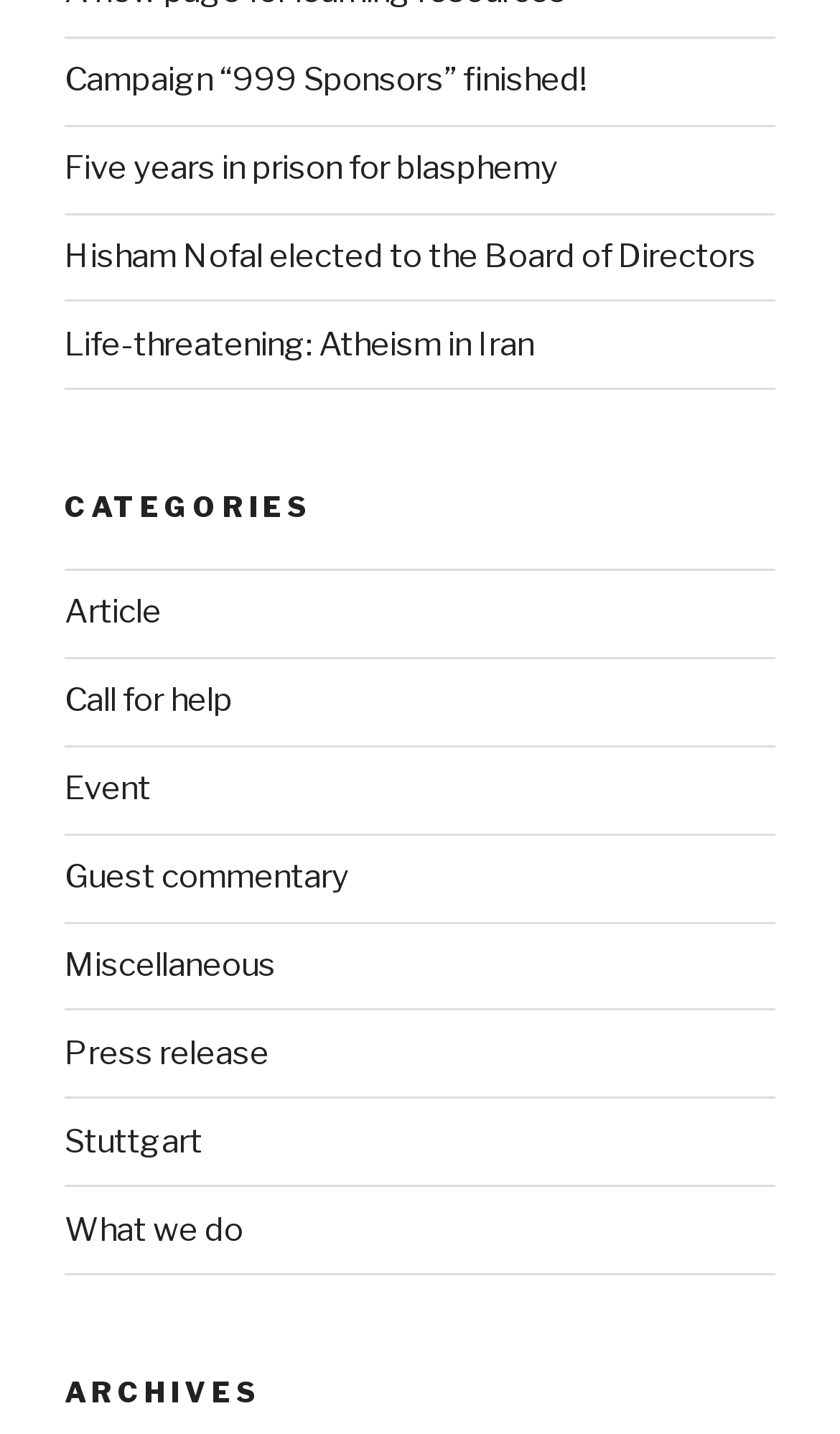What is the first link on the webpage?
Using the visual information, answer the question in a single word or phrase.

Campaign “999 Sponsors” finished!